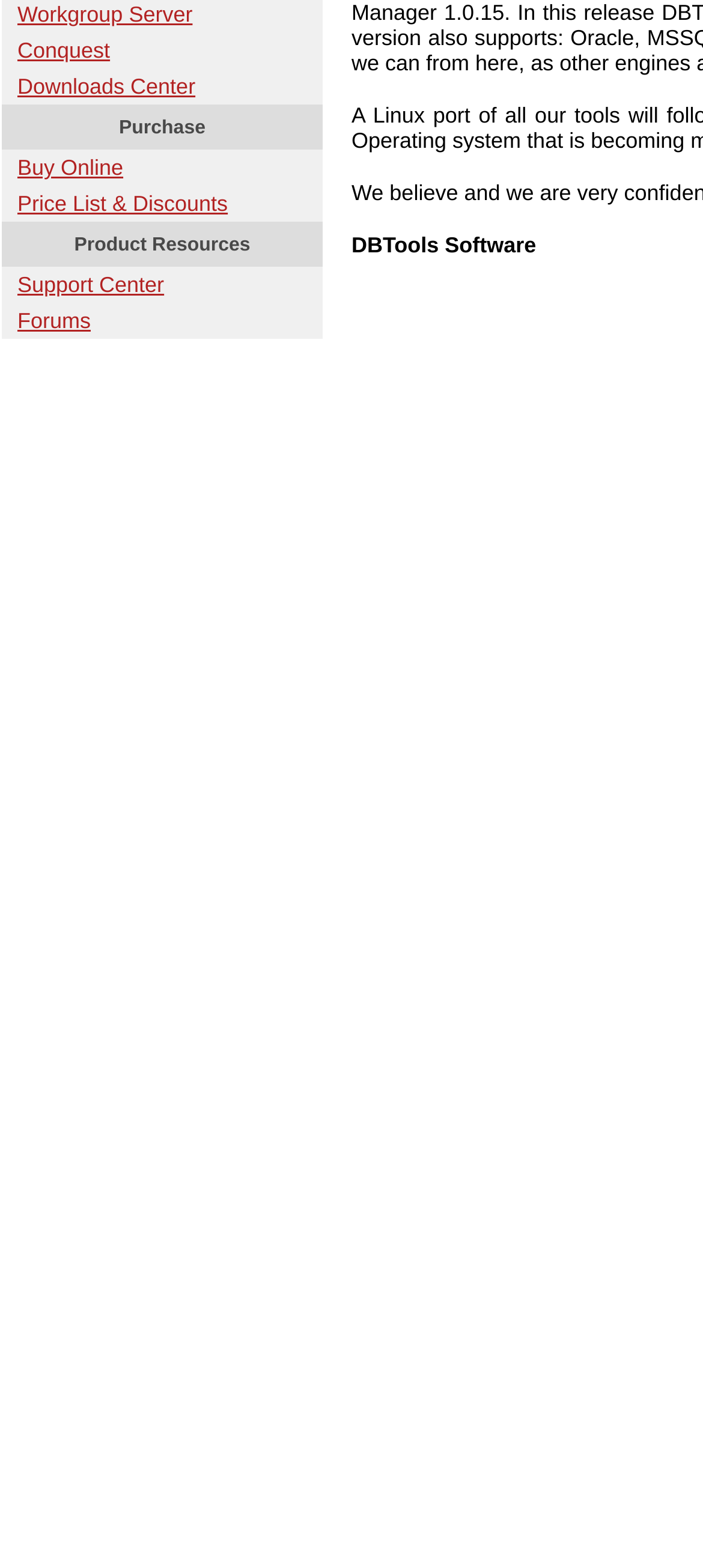For the given element description Buy Online, determine the bounding box coordinates of the UI element. The coordinates should follow the format (top-left x, top-left y, bottom-right x, bottom-right y) and be within the range of 0 to 1.

[0.025, 0.099, 0.175, 0.115]